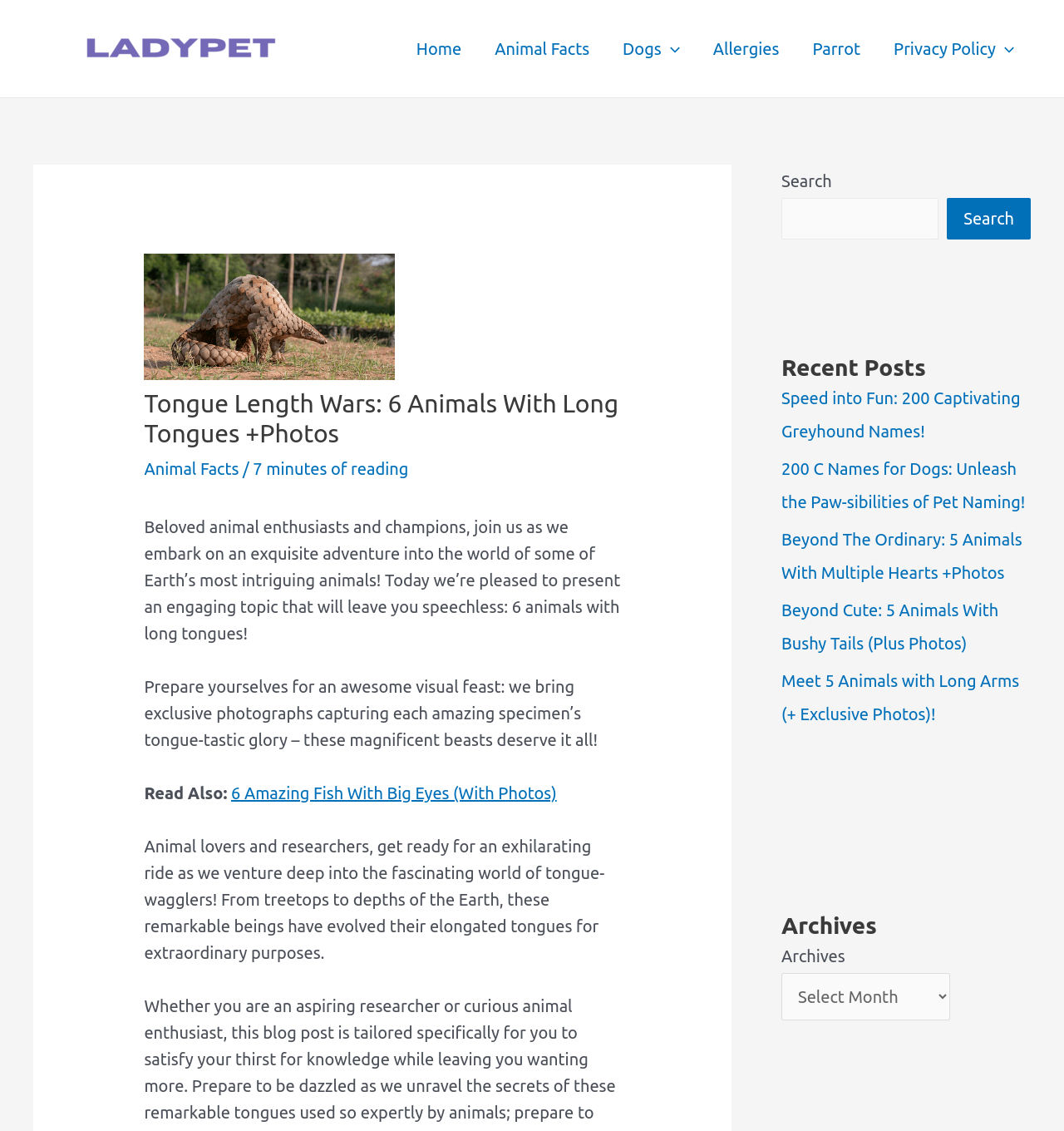Please find the bounding box coordinates of the clickable region needed to complete the following instruction: "go to table of contents". The bounding box coordinates must consist of four float numbers between 0 and 1, i.e., [left, top, right, bottom].

None